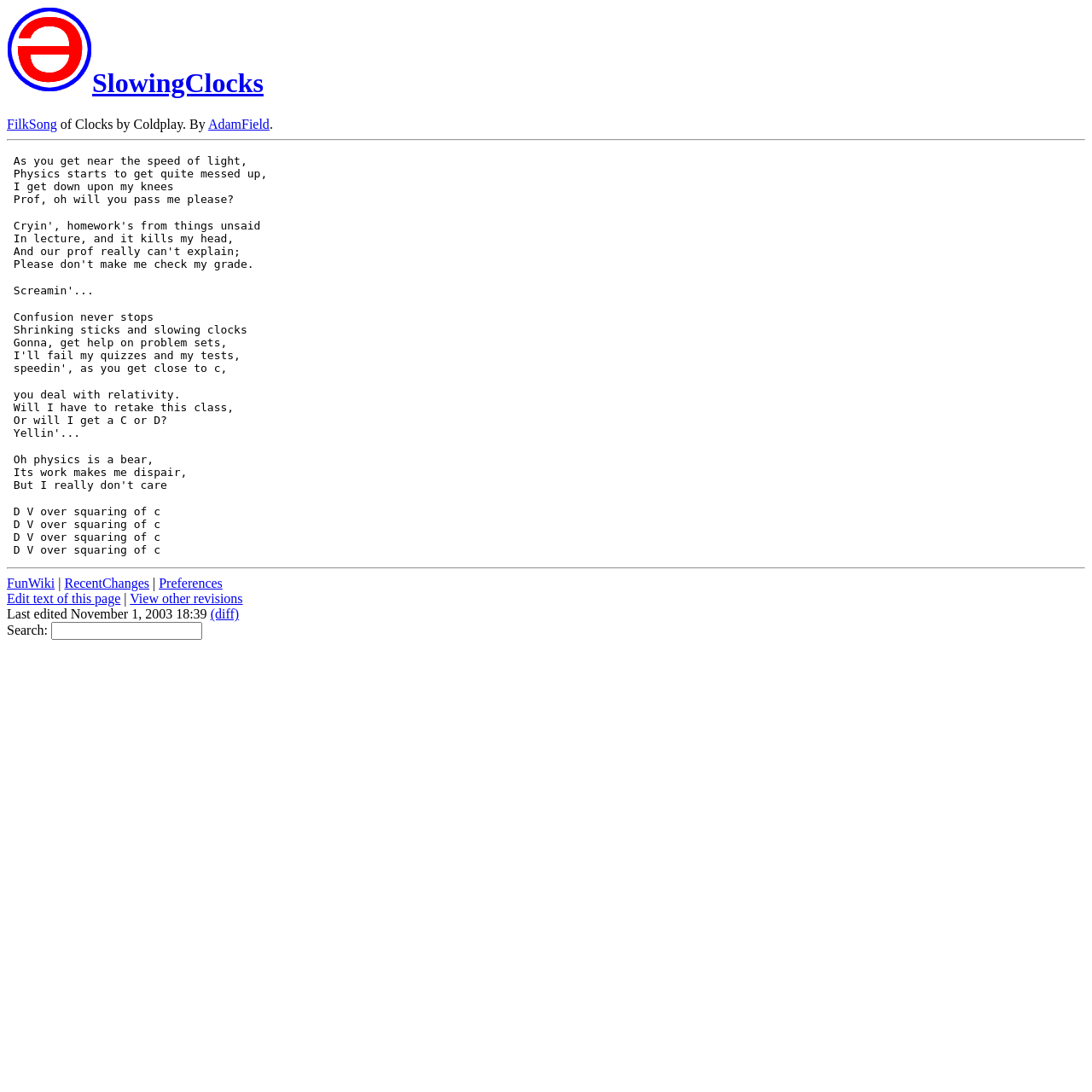Provide the bounding box coordinates of the section that needs to be clicked to accomplish the following instruction: "go to home page."

[0.006, 0.062, 0.084, 0.09]